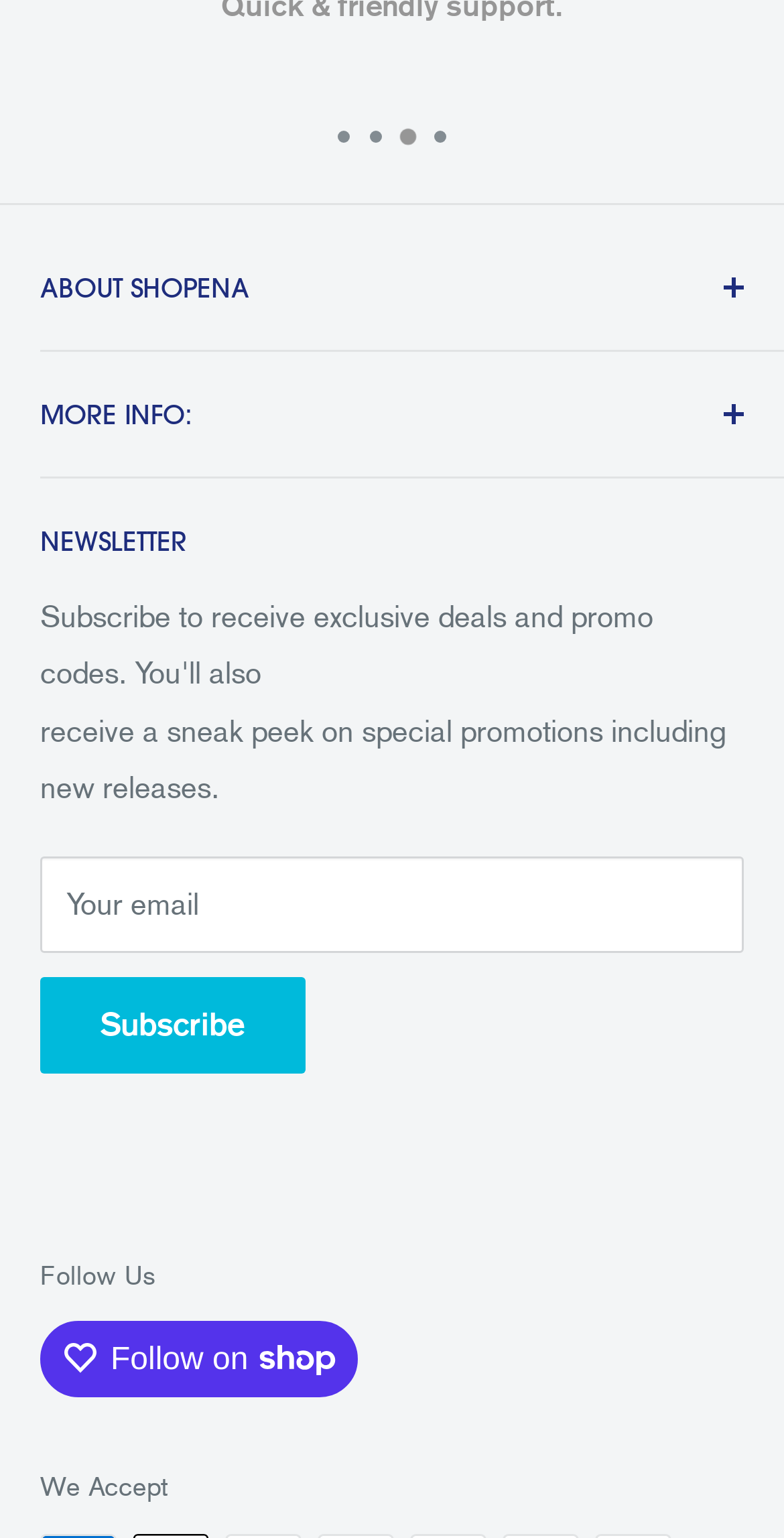Determine the bounding box coordinates of the region that needs to be clicked to achieve the task: "Click on ABOUT SHOPENA button".

[0.051, 0.146, 0.949, 0.227]